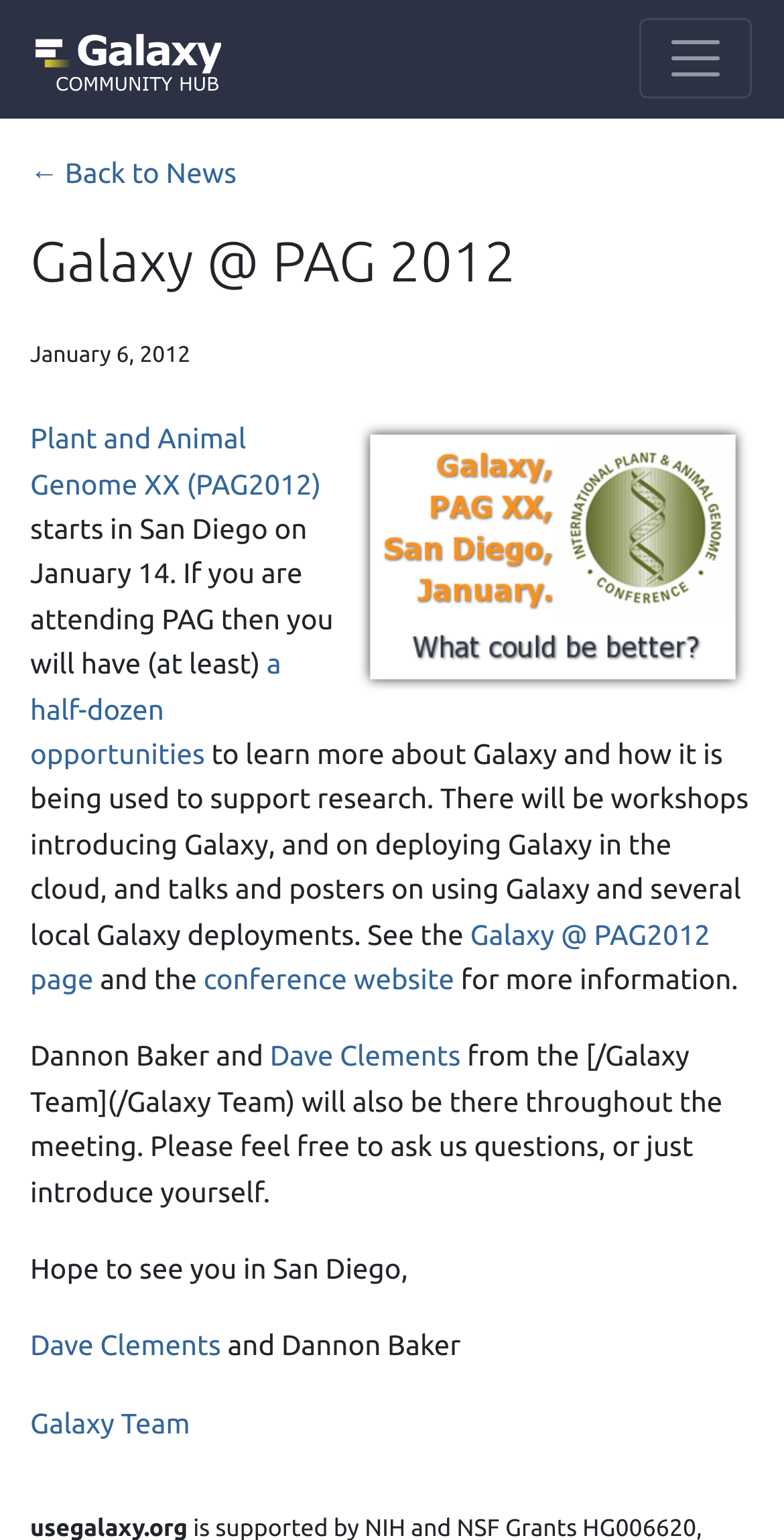Please answer the following question using a single word or phrase: 
How many opportunities are there to learn about Galaxy at PAG 2012?

At least a half-dozen